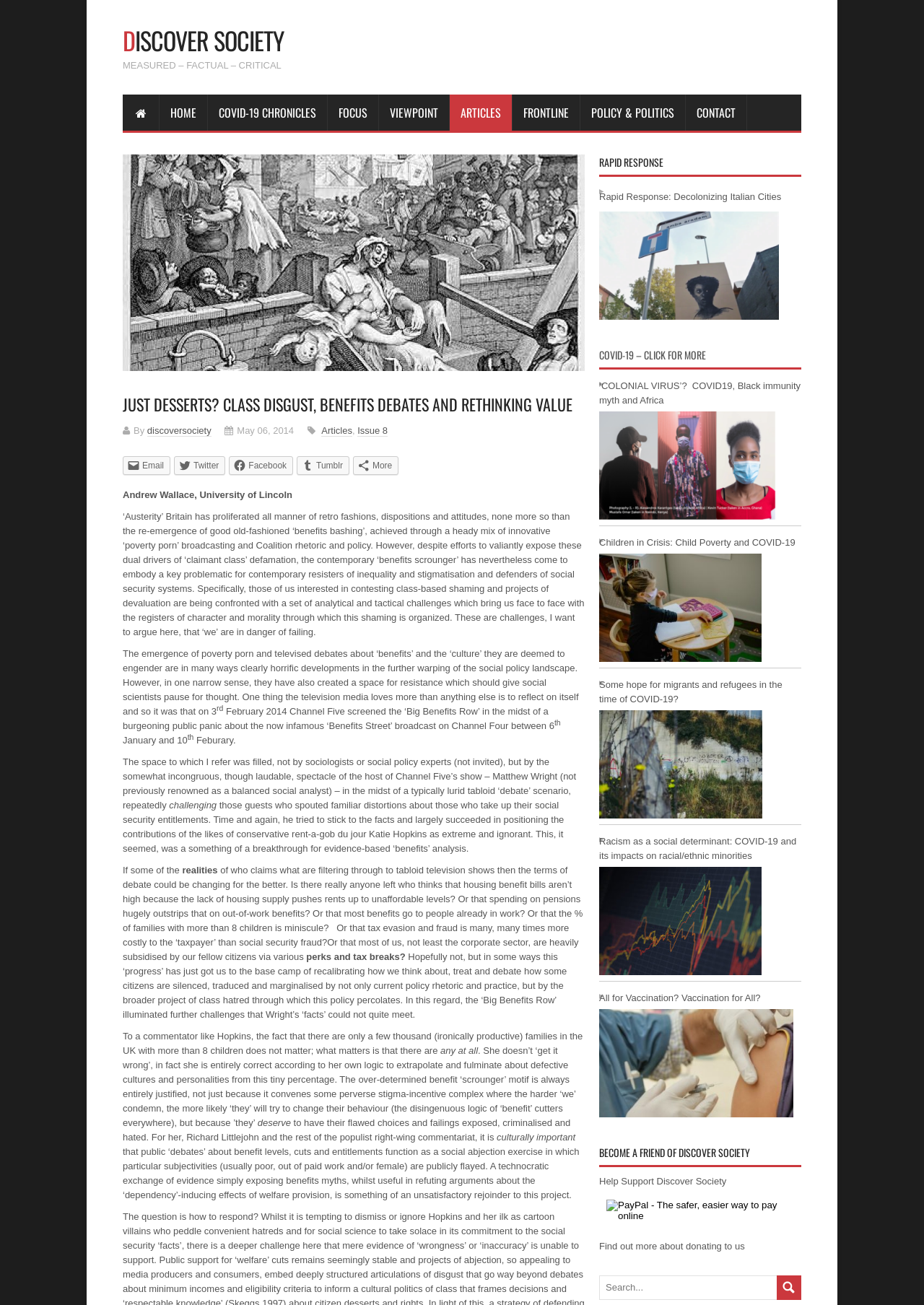Please find the bounding box coordinates for the clickable element needed to perform this instruction: "Read the article 'Just Desserts? Class Disgust, Benefits Debates and Rethinking Value'".

[0.133, 0.118, 0.633, 0.284]